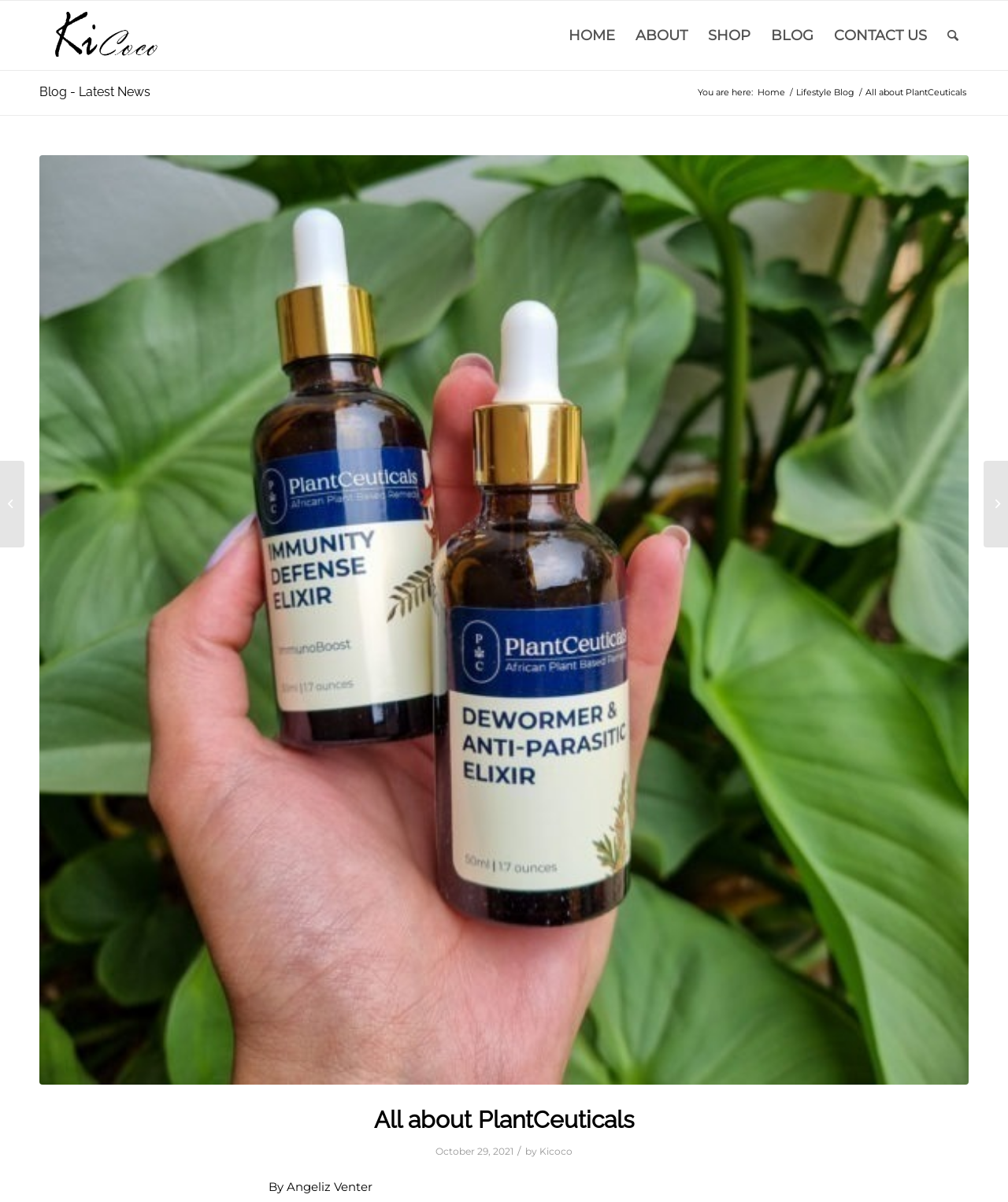Provide the bounding box coordinates for the area that should be clicked to complete the instruction: "Follow the link 'UnlimPhotos'".

None